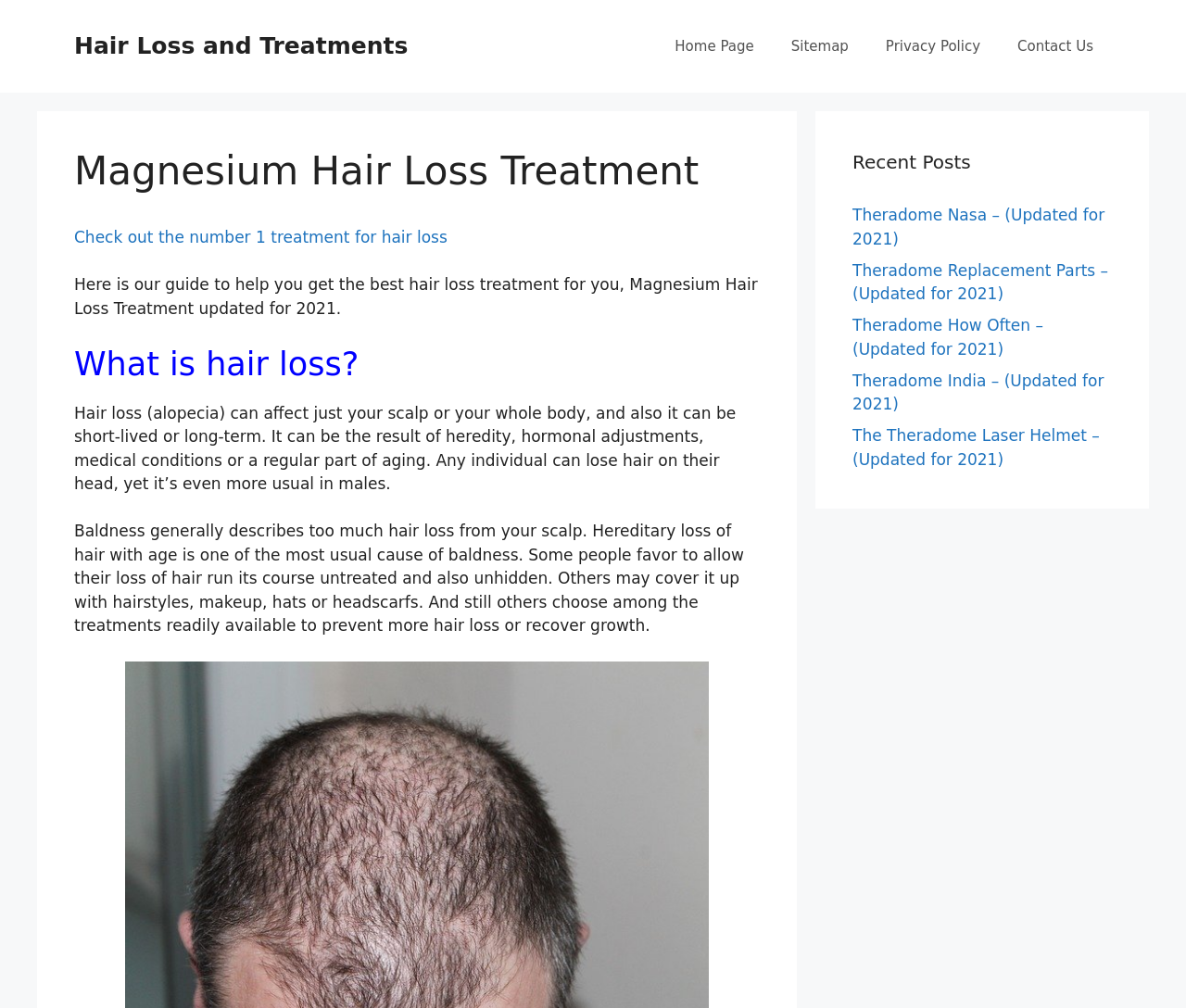Identify and provide the text of the main header on the webpage.

Magnesium Hair Loss Treatment